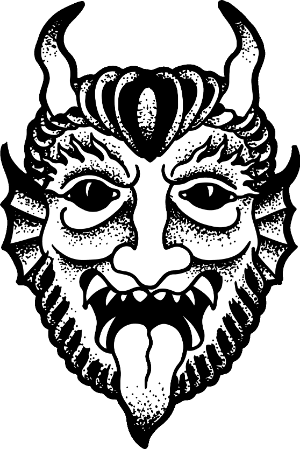What is the aesthetic of the demonic face? Refer to the image and provide a one-word or short phrase answer.

Sinister